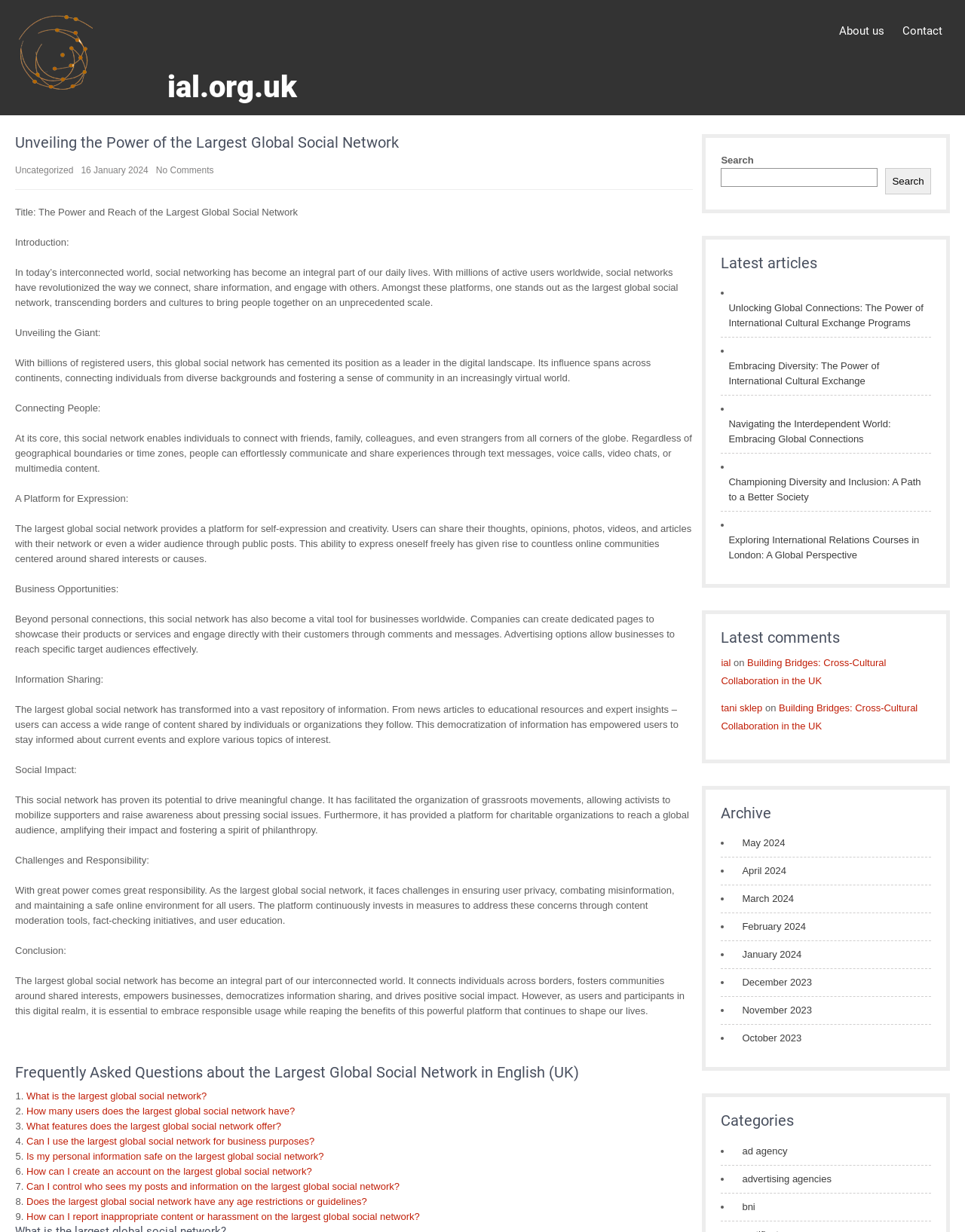Please identify the bounding box coordinates of the area that needs to be clicked to fulfill the following instruction: "Click on the 'Contact' link."

[0.927, 0.0, 0.984, 0.05]